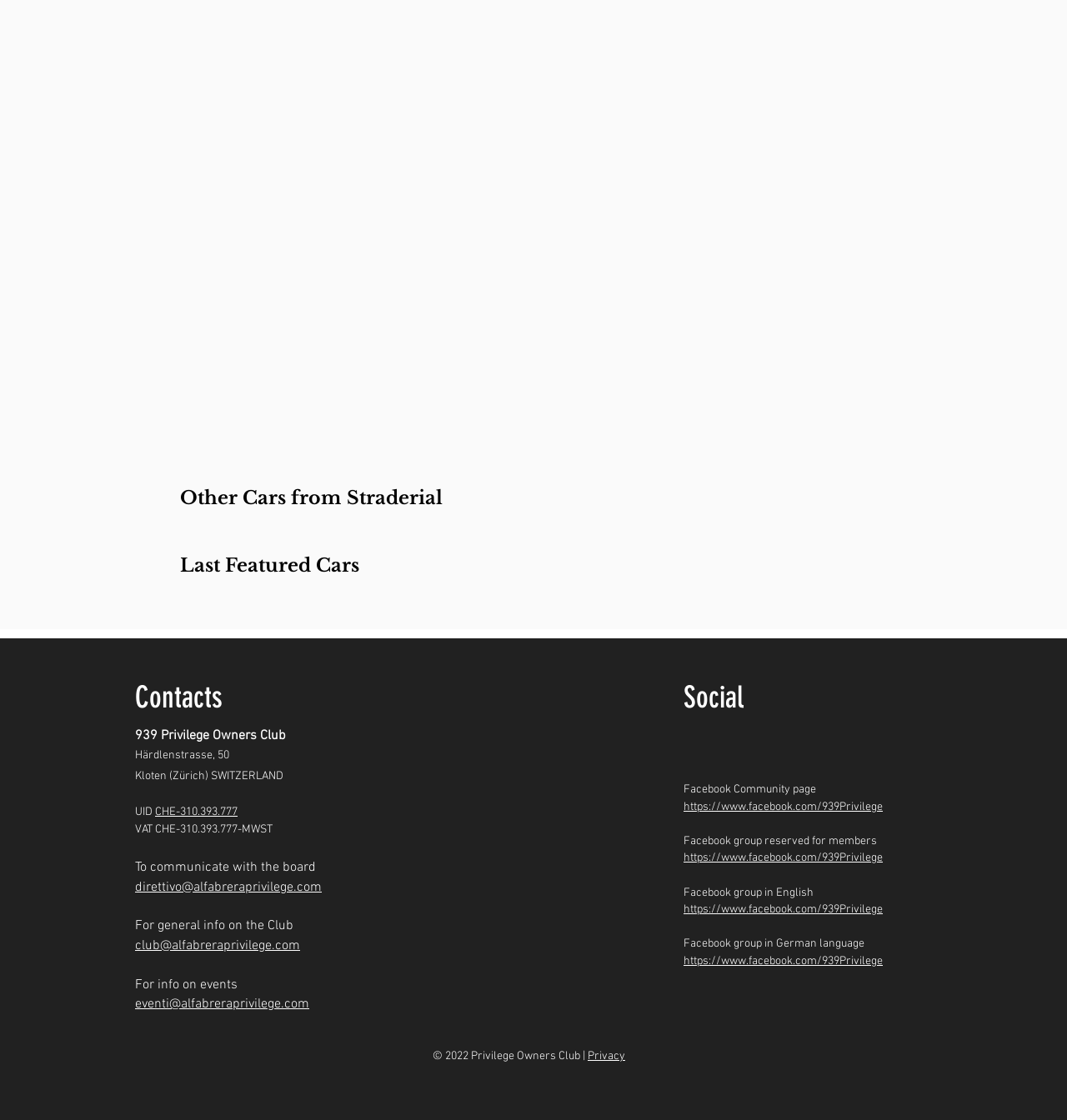Using the information in the image, give a detailed answer to the following question: What is the UID of the club?

The UID of the club can be found in the heading 'UID CHE-310.393.777 VAT CHE-310.393.777-MWST' which is located at the bottom of the webpage. The UID is a link that can be clicked.